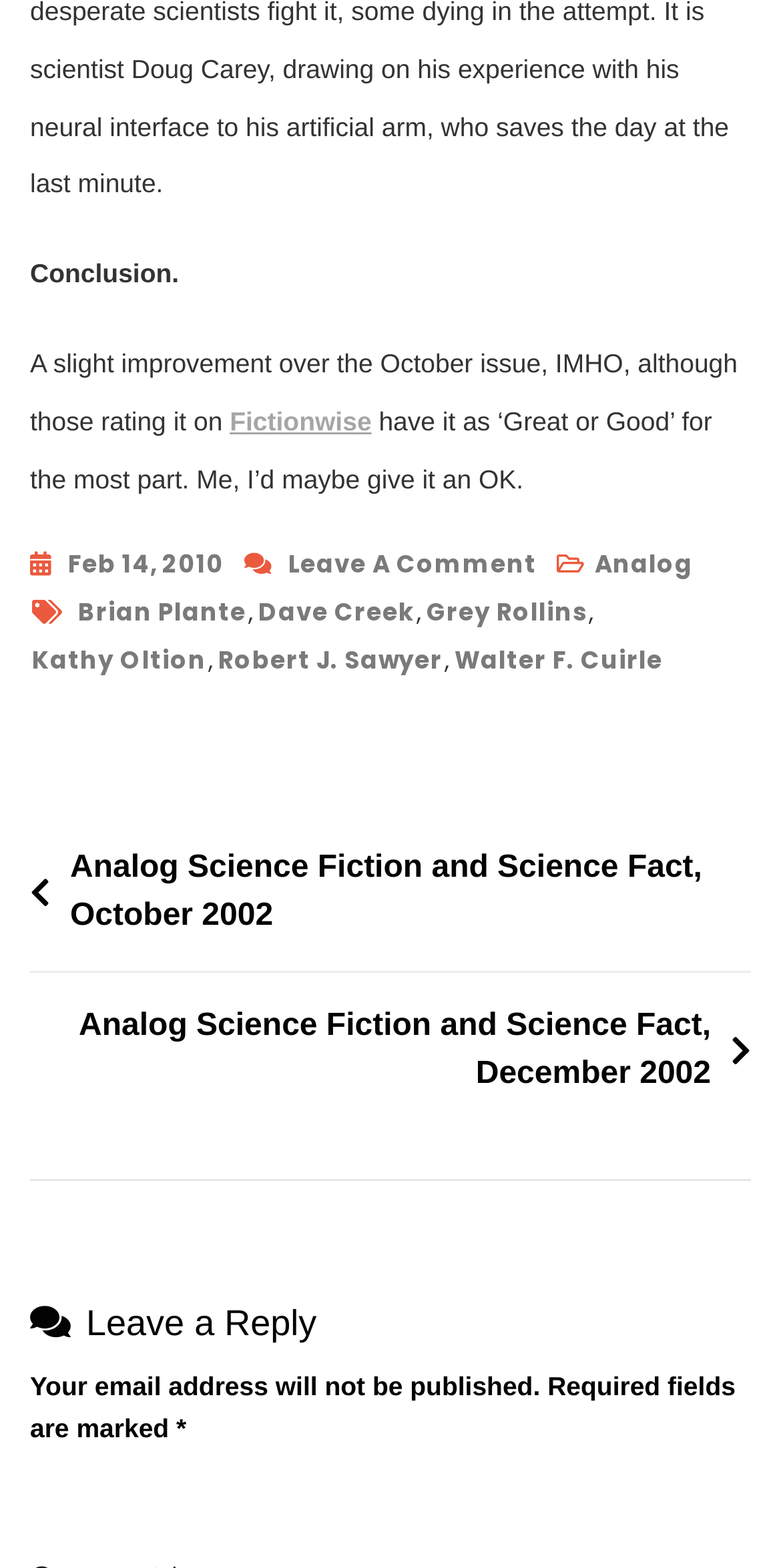Provide the bounding box coordinates for the UI element described in this sentence: "Walter F. Cuirle". The coordinates should be four float values between 0 and 1, i.e., [left, top, right, bottom].

[0.582, 0.407, 0.849, 0.437]